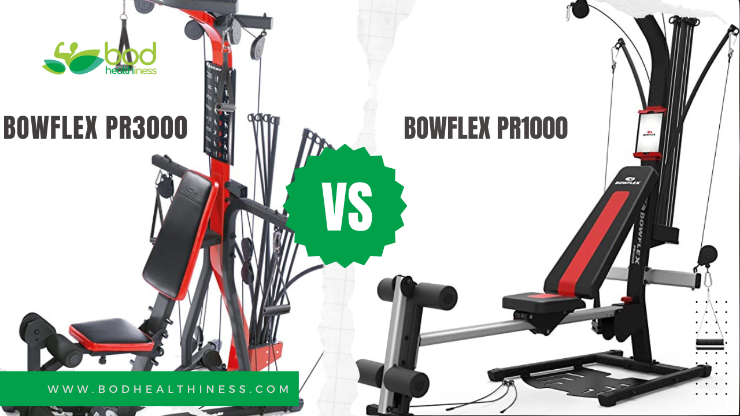Give a detailed explanation of what is happening in the image.

The image showcases a side-by-side comparison of two popular Bowflex home gym models: the Bowflex PR3000 and the Bowflex PR1000. On the left, the Bowflex PR3000 features a modern design with a vibrant red and black color scheme, highlighting its multifunctional capabilities for various workouts. On the right, the Bowflex PR1000 presents a more traditional setup, also in red and black, emphasizing its compact design suitable for space-conscious users. The image prominently displays the term "VS" in a bold green circle, indicating a direct comparison between these two models. This visual is part of an article from Bod Healthiness, aimed at helping readers evaluate which Bowflex machine may best suit their fitness needs. The website URL is included at the bottom, directing viewers to more in-depth information.